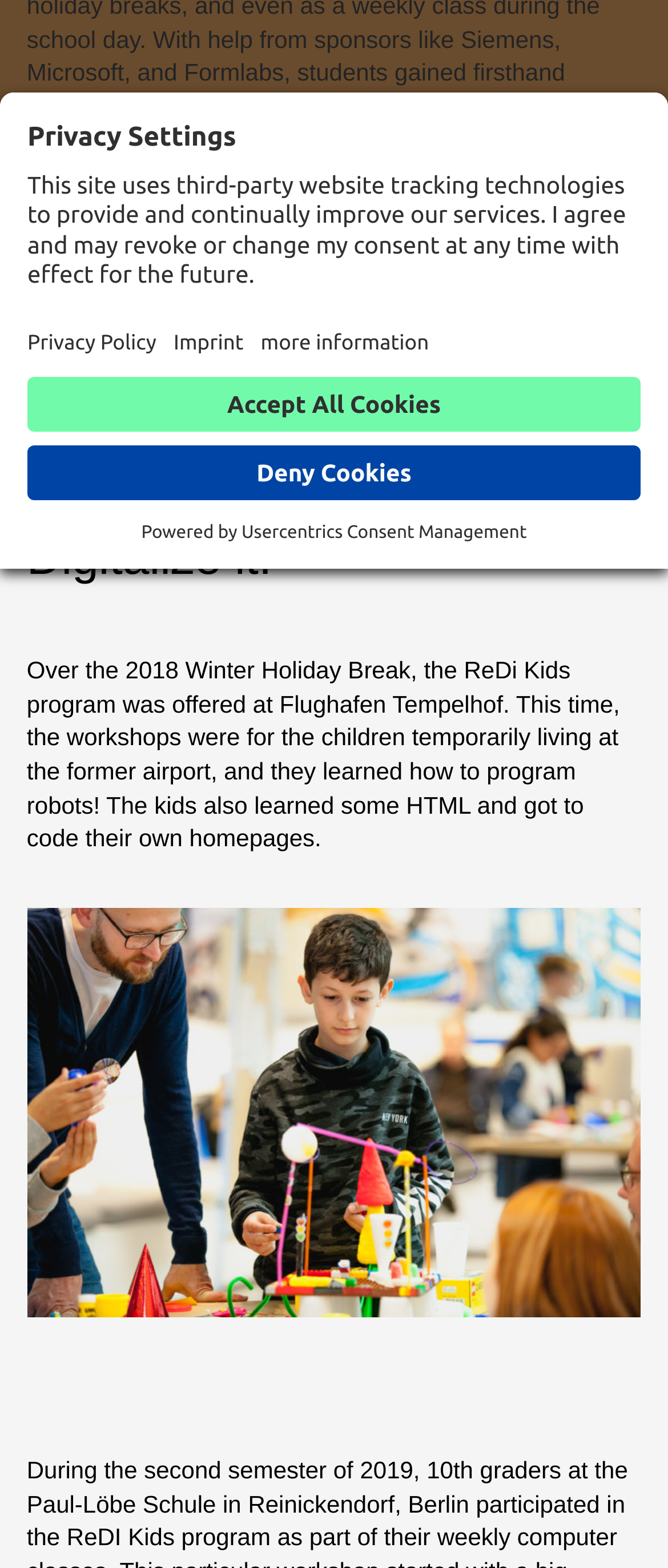For the following element description, predict the bounding box coordinates in the format (top-left x, top-left y, bottom-right x, bottom-right y). All values should be floating point numbers between 0 and 1. Description: Bunk Beds

None